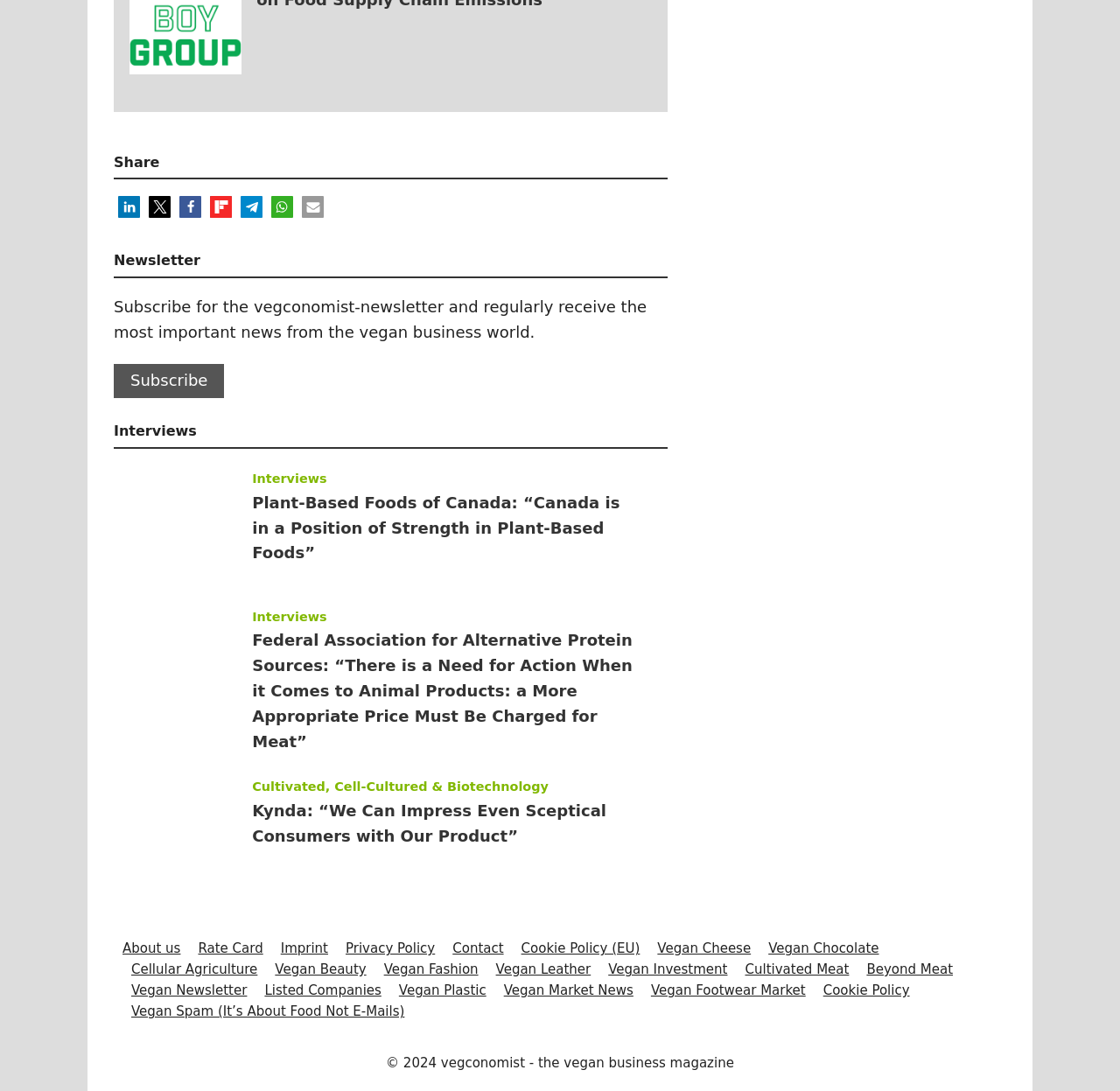Please answer the following question using a single word or phrase: What is the topic of the newsletter?

Vegan business world